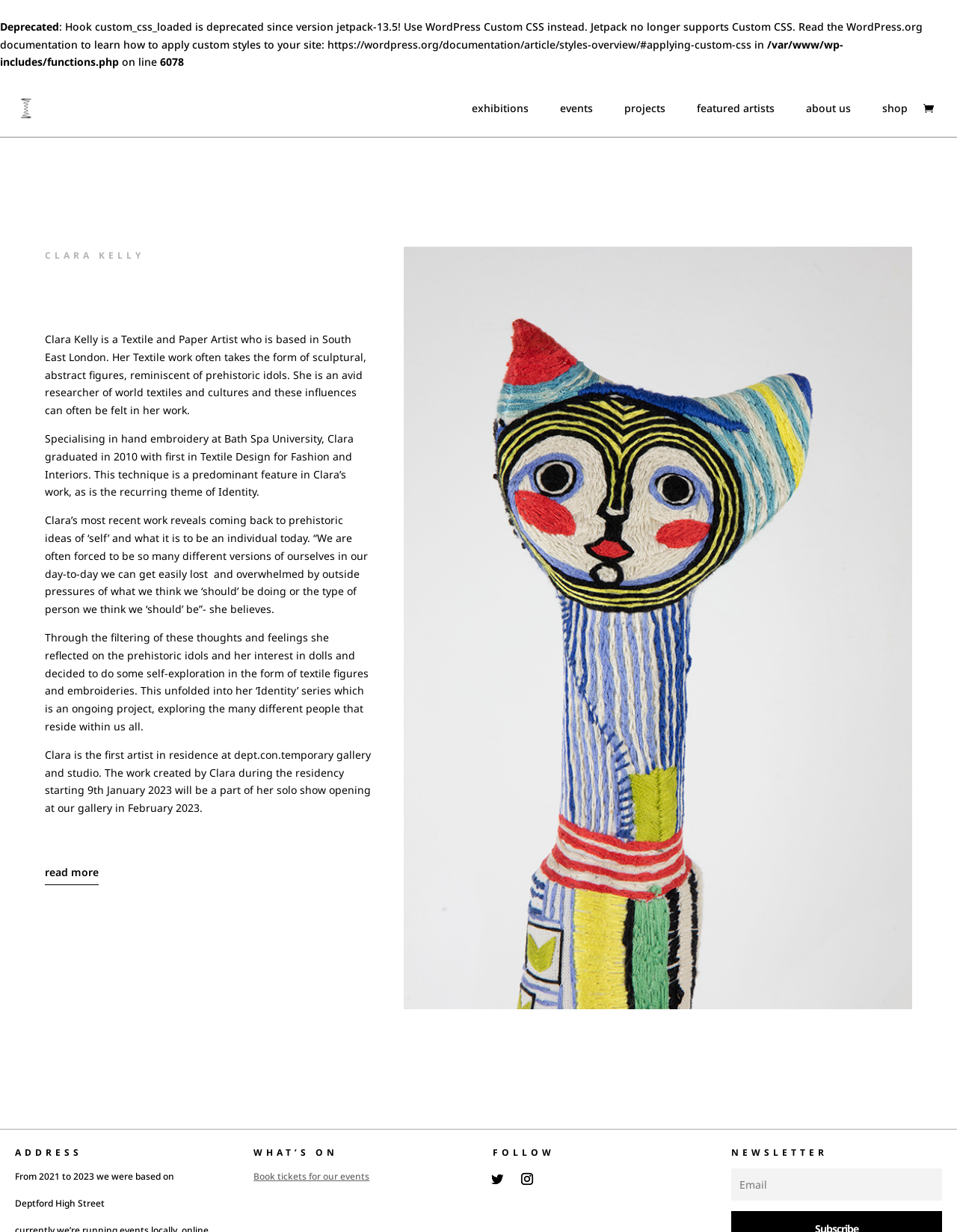What is the title of the solo show opening at the gallery in February 2023?
Answer the question with as much detail as you can, using the image as a reference.

The webpage mentions that Clara Kelly's work created during the residency will be a part of her solo show opening at the gallery in February 2023, but it does not specify the title of the show. This information is obtained from the paragraph that describes Clara Kelly's work and background.